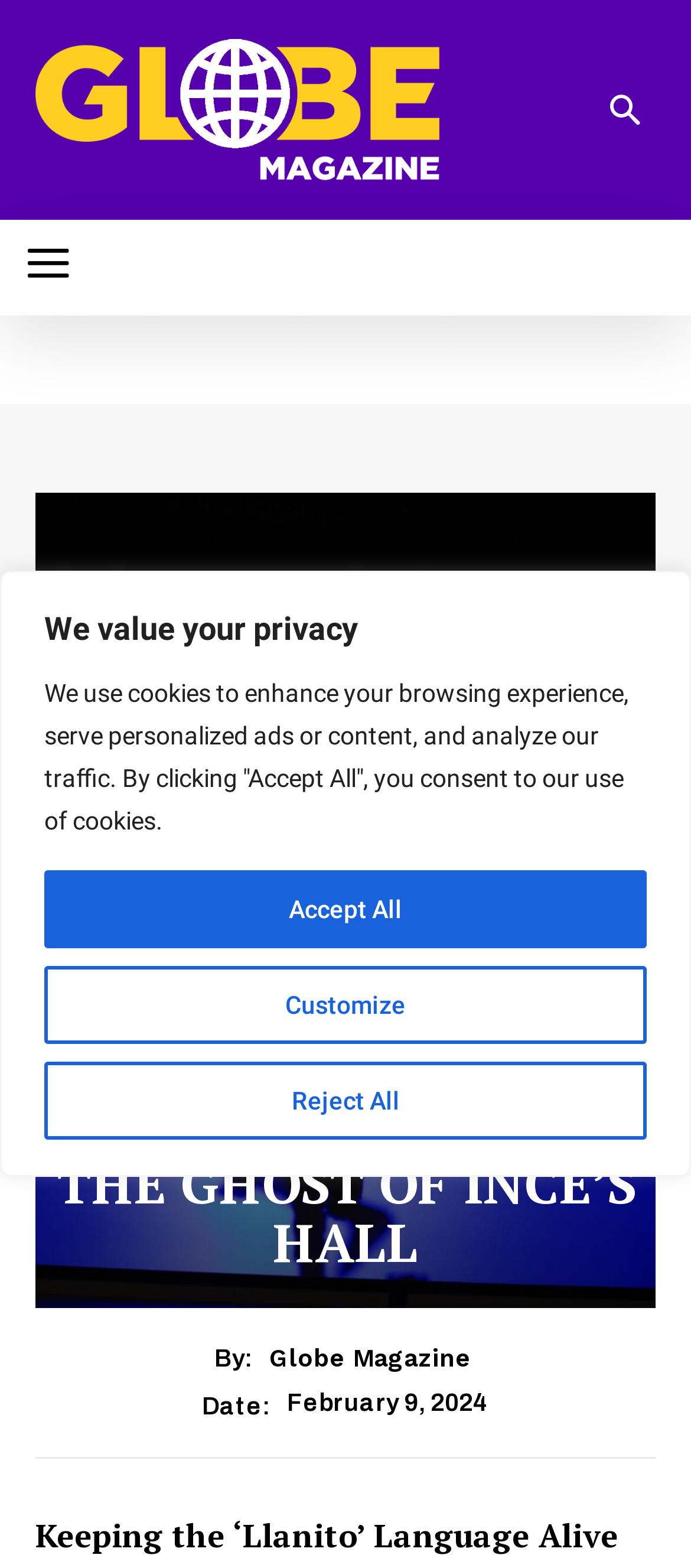Offer a thorough description of the webpage.

The webpage appears to be an article page from Globe Magazine, with the title "THE GHOST OF INCE’S HALL" prominently displayed near the top. Below the title, there is a byline "By:" followed by a link to "Globe Magazine". To the right of the byline, there is a date "February 9, 2024" displayed.

At the very top of the page, there is a logo of Globe Magazine, which is an image. Below the logo, there is a section related to cookies and privacy, with a message explaining the use of cookies and three buttons: "Customize", "Reject All", and "Accept All".

On the top-right corner of the page, there is a link to "CULTURE". At the bottom of the page, there is a separate section with a title "Keeping the ‘Llanito’ Language Alive", which seems to be a separate article or topic.

Overall, the webpage has a clean layout, with clear headings and concise text. There are a total of 4 buttons, 4 links, and 1 image on the page.